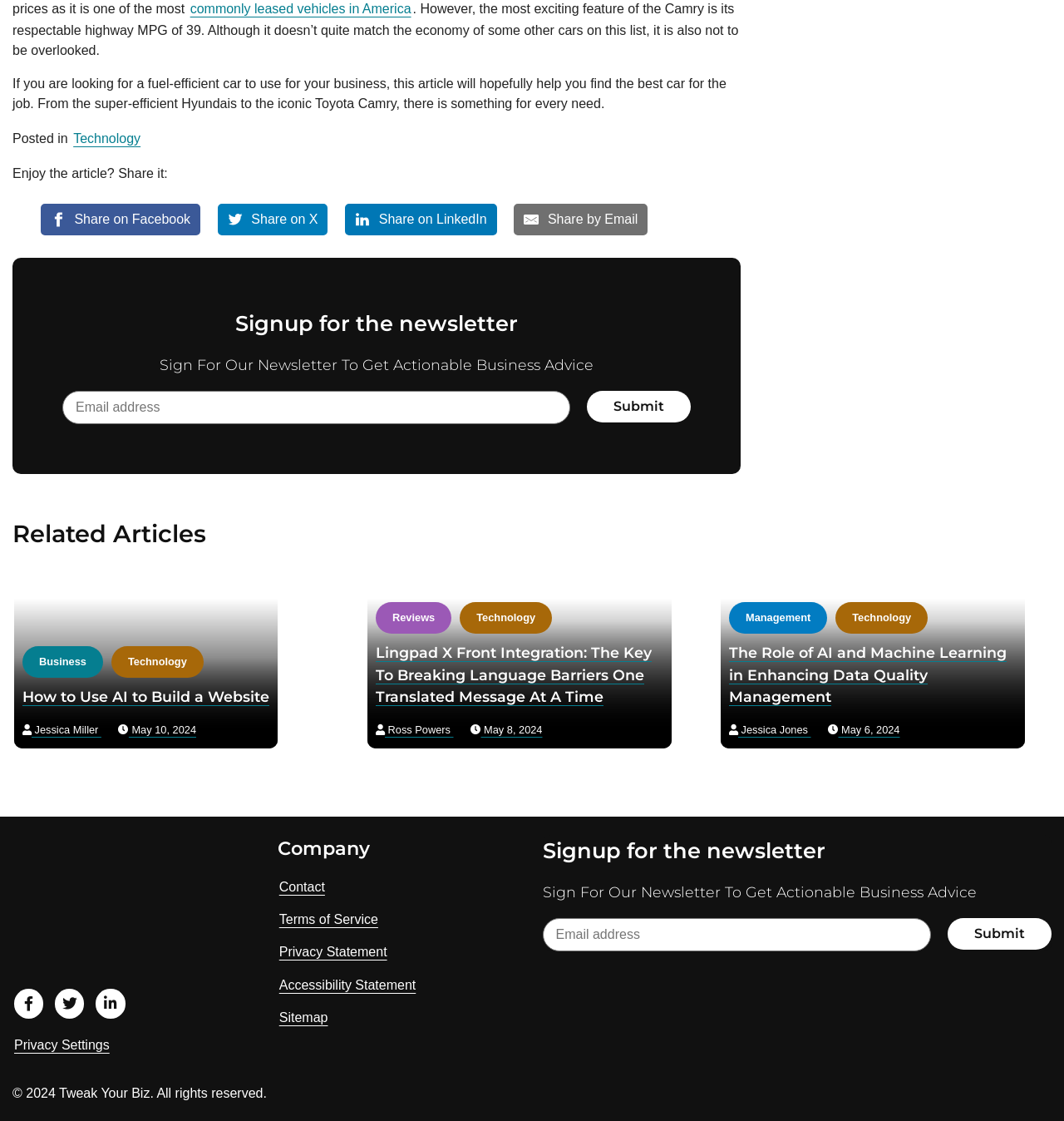Identify the bounding box coordinates of the clickable region required to complete the instruction: "Read the article 'How to Use AI to Build a Website'". The coordinates should be given as four float numbers within the range of 0 and 1, i.e., [left, top, right, bottom].

[0.012, 0.503, 0.262, 0.669]